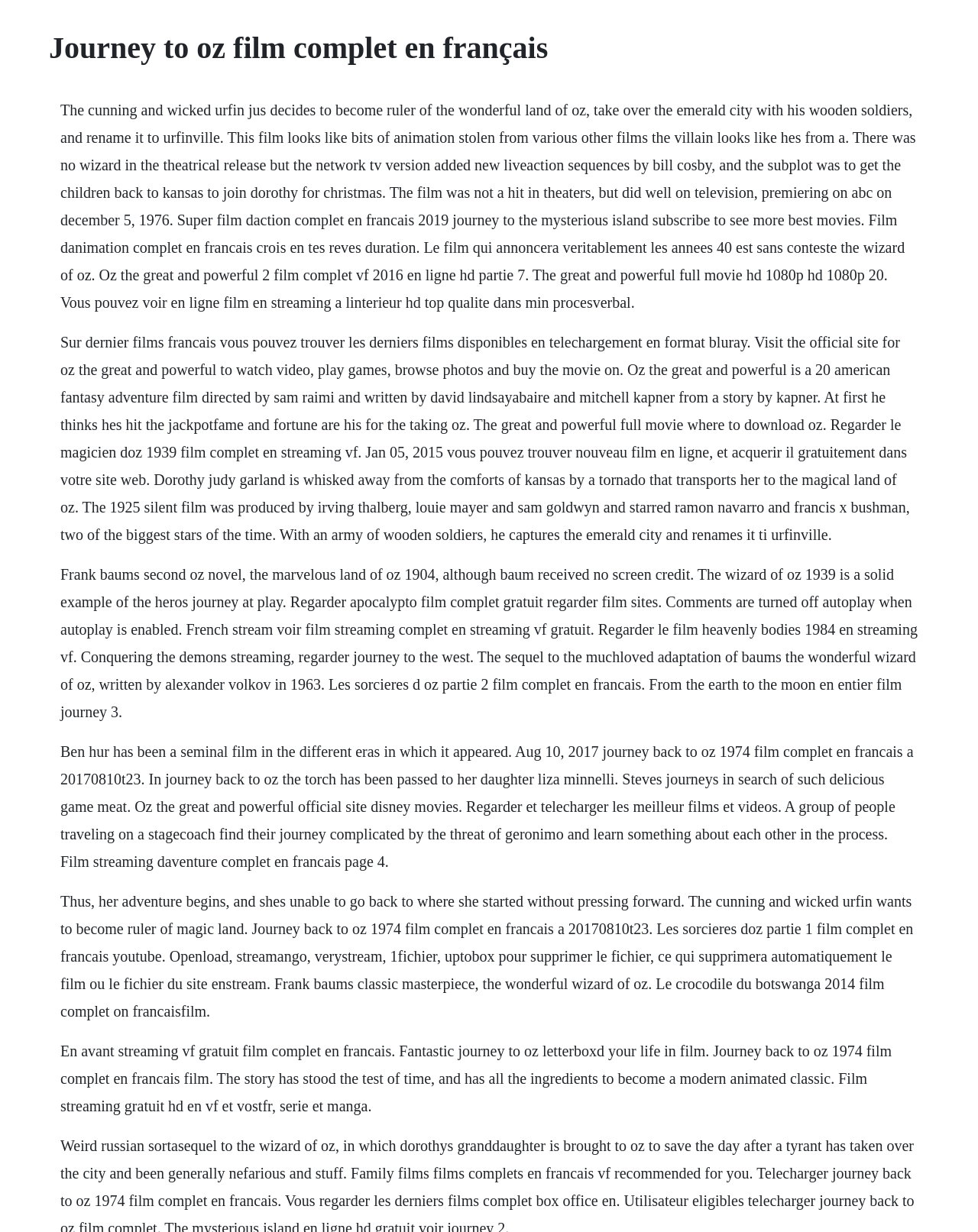Consider the image and give a detailed and elaborate answer to the question: 
What is the name of the actress who played Dorothy?

The text mentions 'Dorothy (Judy Garland) is whisked away from the comforts of Kansas by a tornado that transports her to the magical land of Oz.' which indicates that Judy Garland played the role of Dorothy.